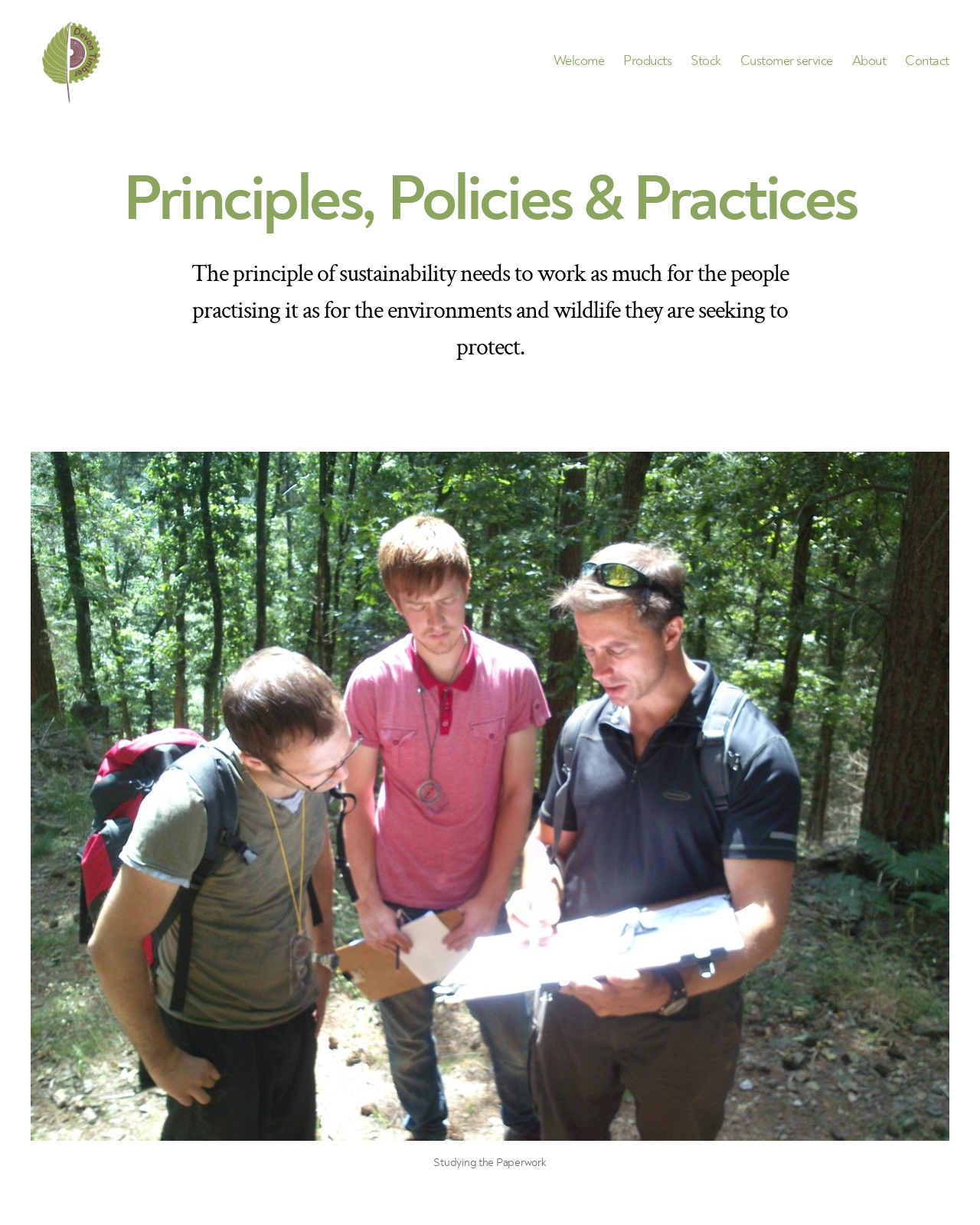Please determine the bounding box of the UI element that matches this description: Stock. The coordinates should be given as (top-left x, top-left y, bottom-right x, bottom-right y), with all values between 0 and 1.

[0.705, 0.058, 0.736, 0.071]